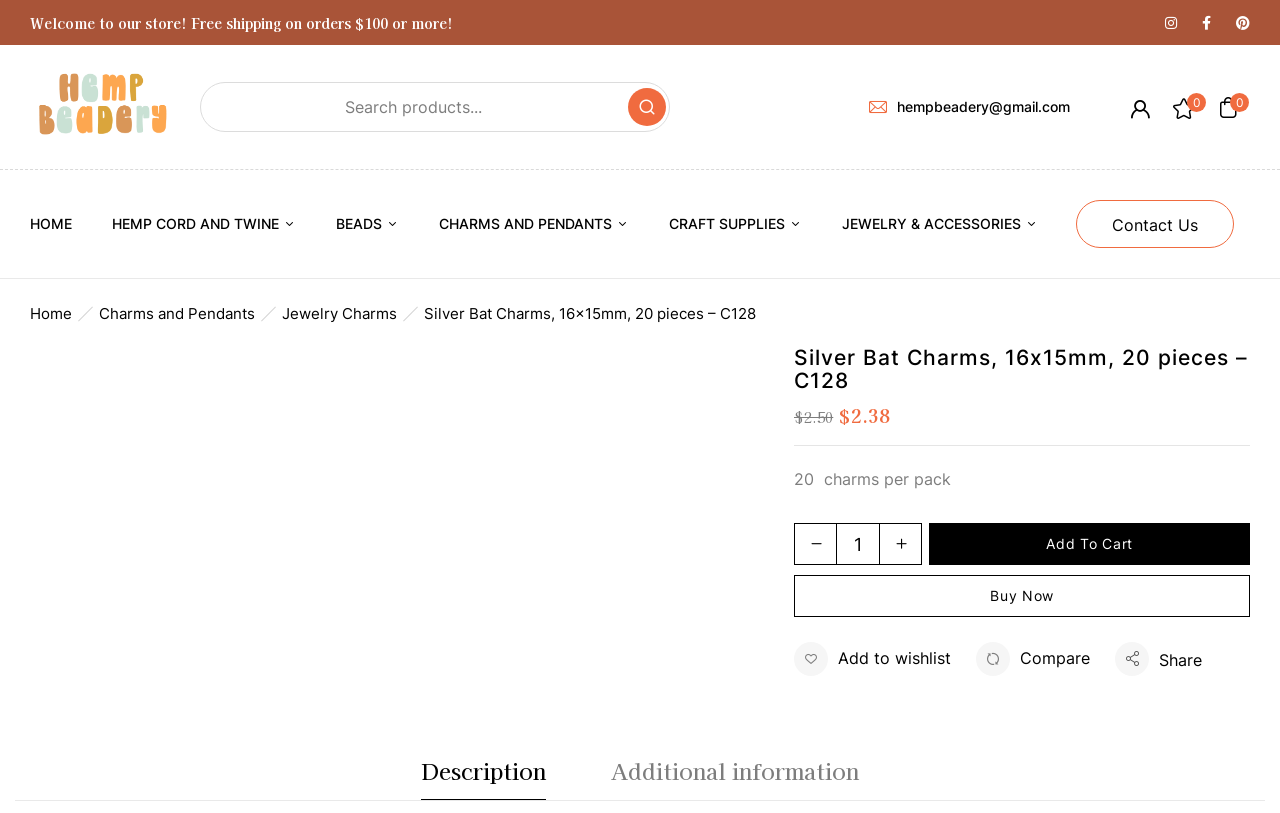Please identify the bounding box coordinates of the element that needs to be clicked to perform the following instruction: "Go to Hemp Beadery homepage".

[0.023, 0.09, 0.156, 0.114]